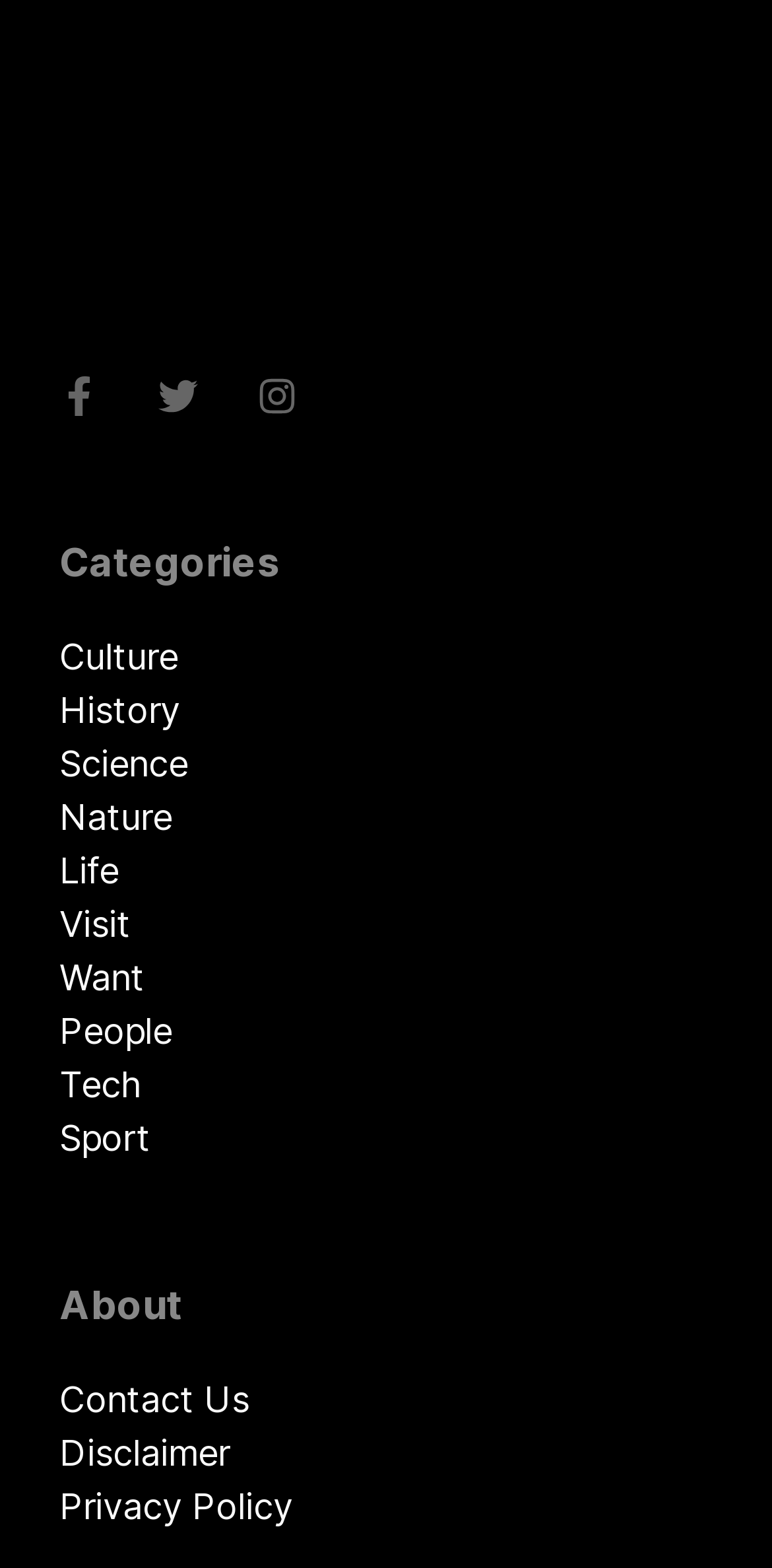Find the bounding box coordinates of the area to click in order to follow the instruction: "Explore the Science category".

[0.077, 0.474, 0.244, 0.501]